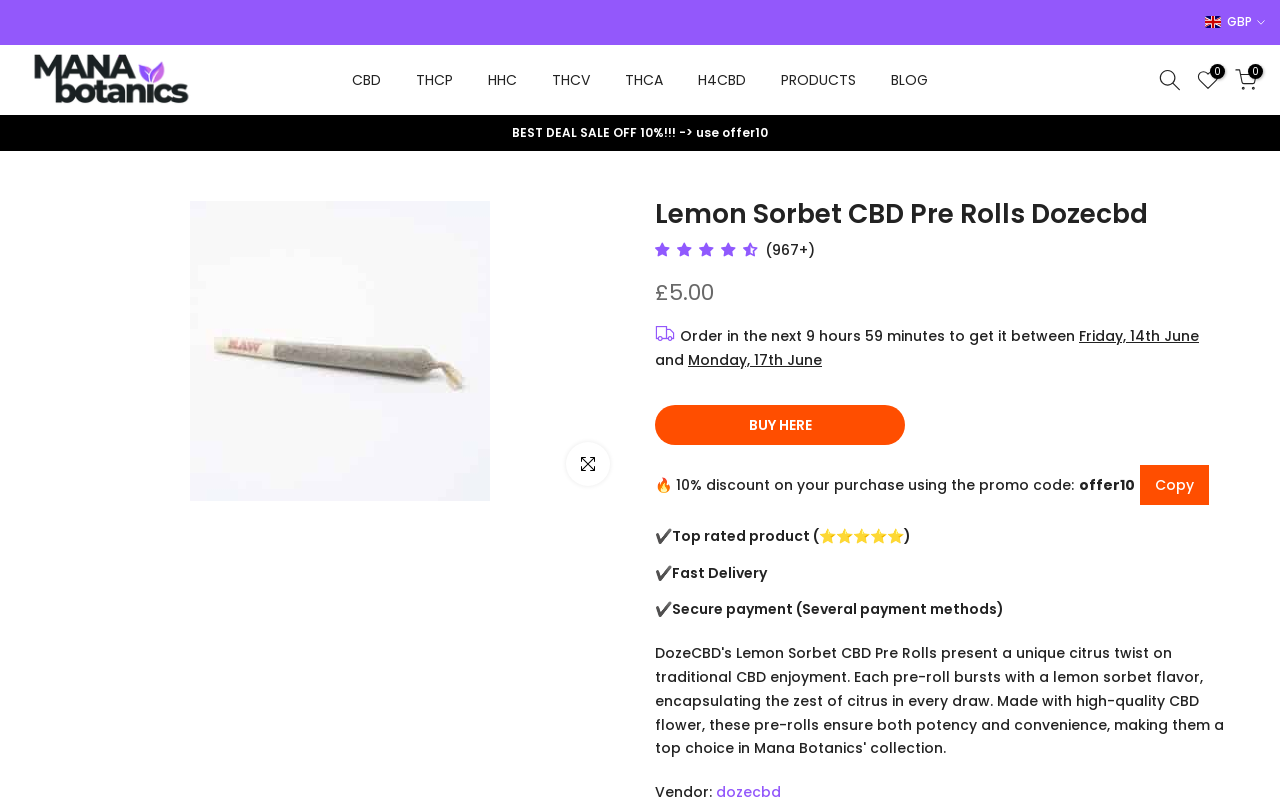Identify the bounding box coordinates of the part that should be clicked to carry out this instruction: "Select United Kingdom as the country".

[0.941, 0.015, 0.988, 0.04]